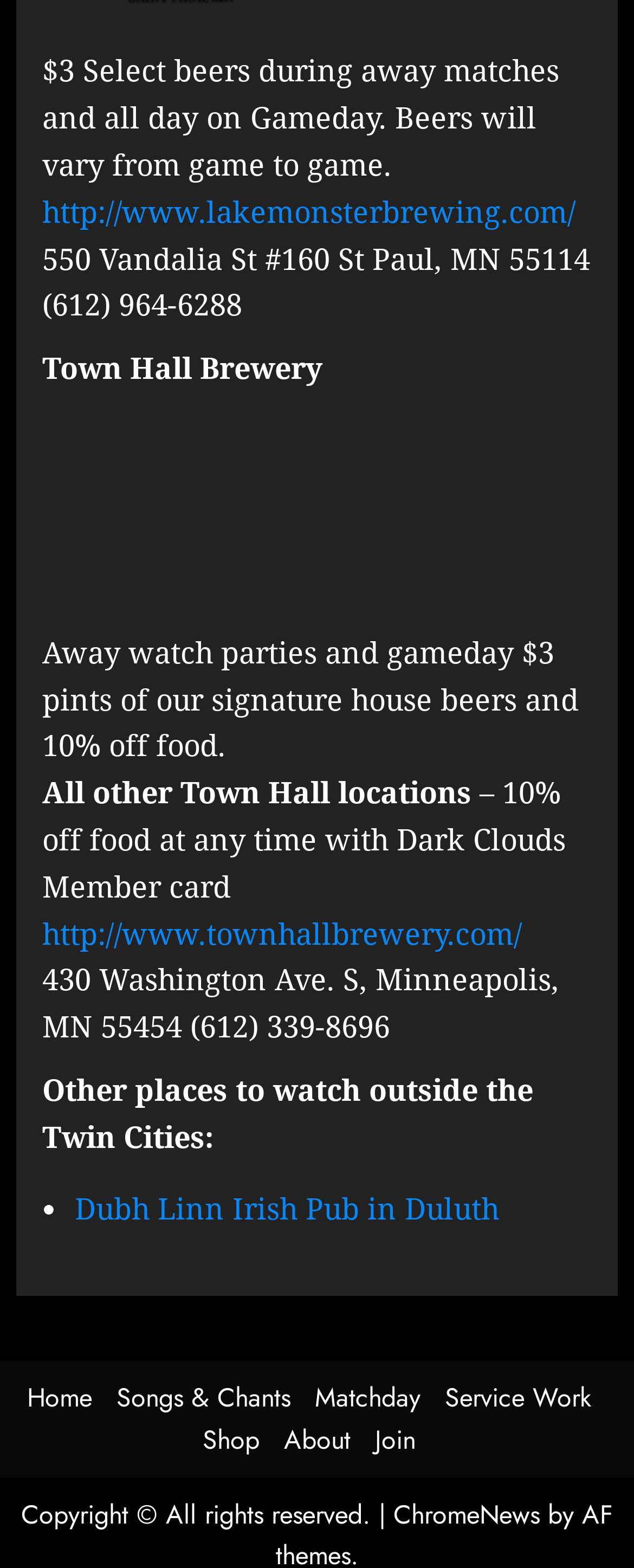What is the name of the Irish pub in Duluth?
From the image, respond with a single word or phrase.

Dubh Linn Irish Pub